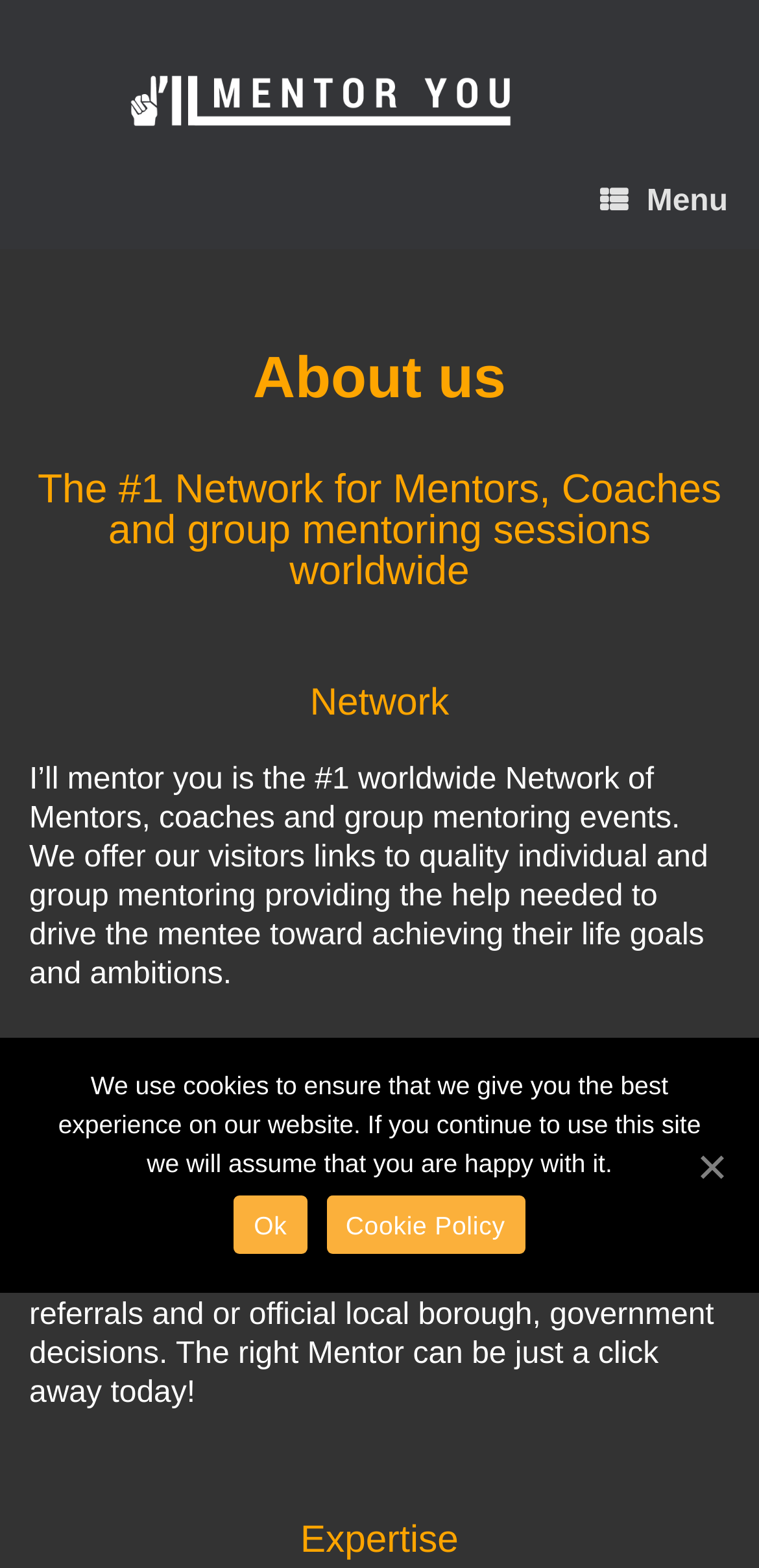What type of mentors are available on the network?
Please provide a comprehensive answer based on the visual information in the image.

The static text on the webpage mentions that the network is for 'Mentors, coaches and group mentoring events', which suggests that both mentors and coaches are available on the network.